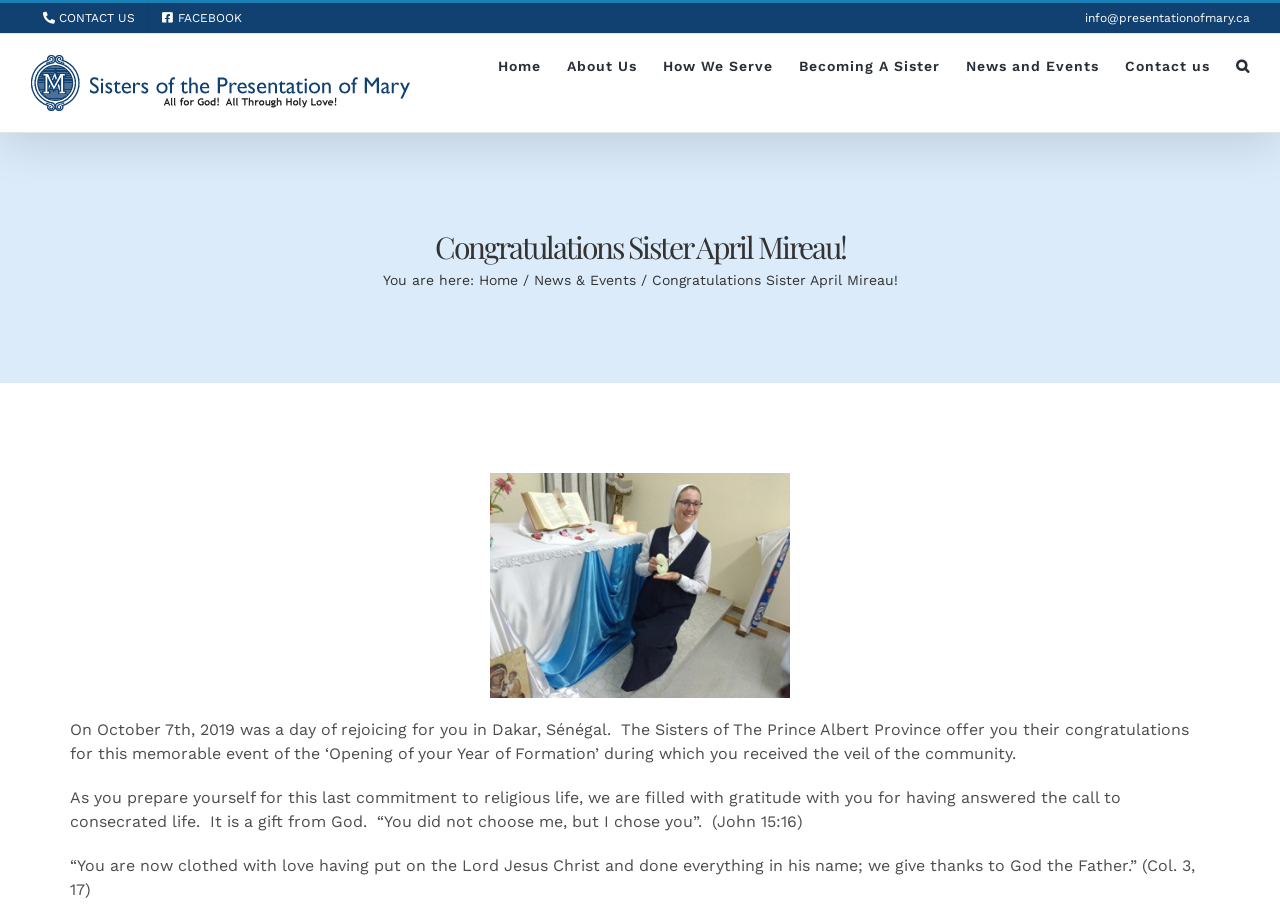Extract the heading text from the webpage.

Congratulations Sister April Mireau!